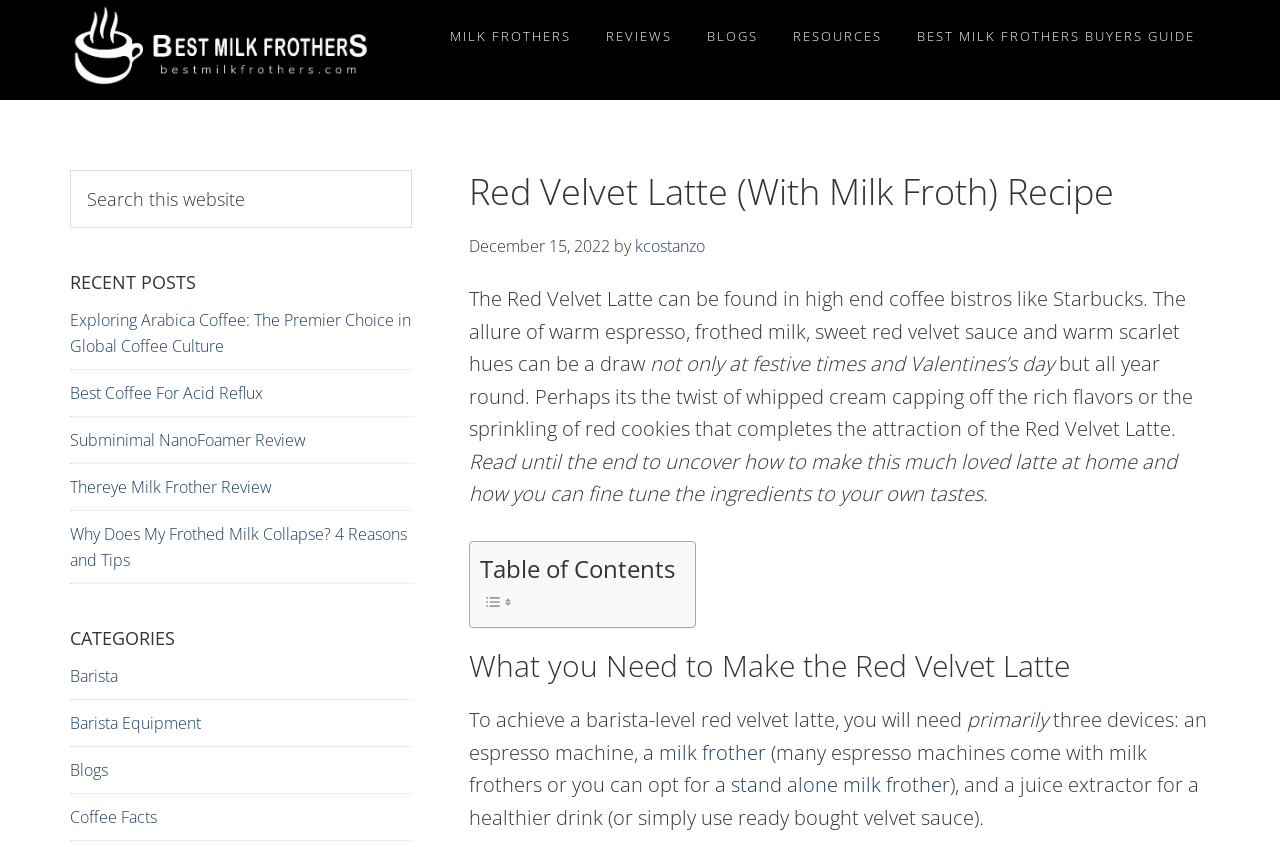Find the bounding box coordinates of the element you need to click on to perform this action: 'Explore recent posts'. The coordinates should be represented by four float values between 0 and 1, in the format [left, top, right, bottom].

[0.055, 0.316, 0.322, 0.35]